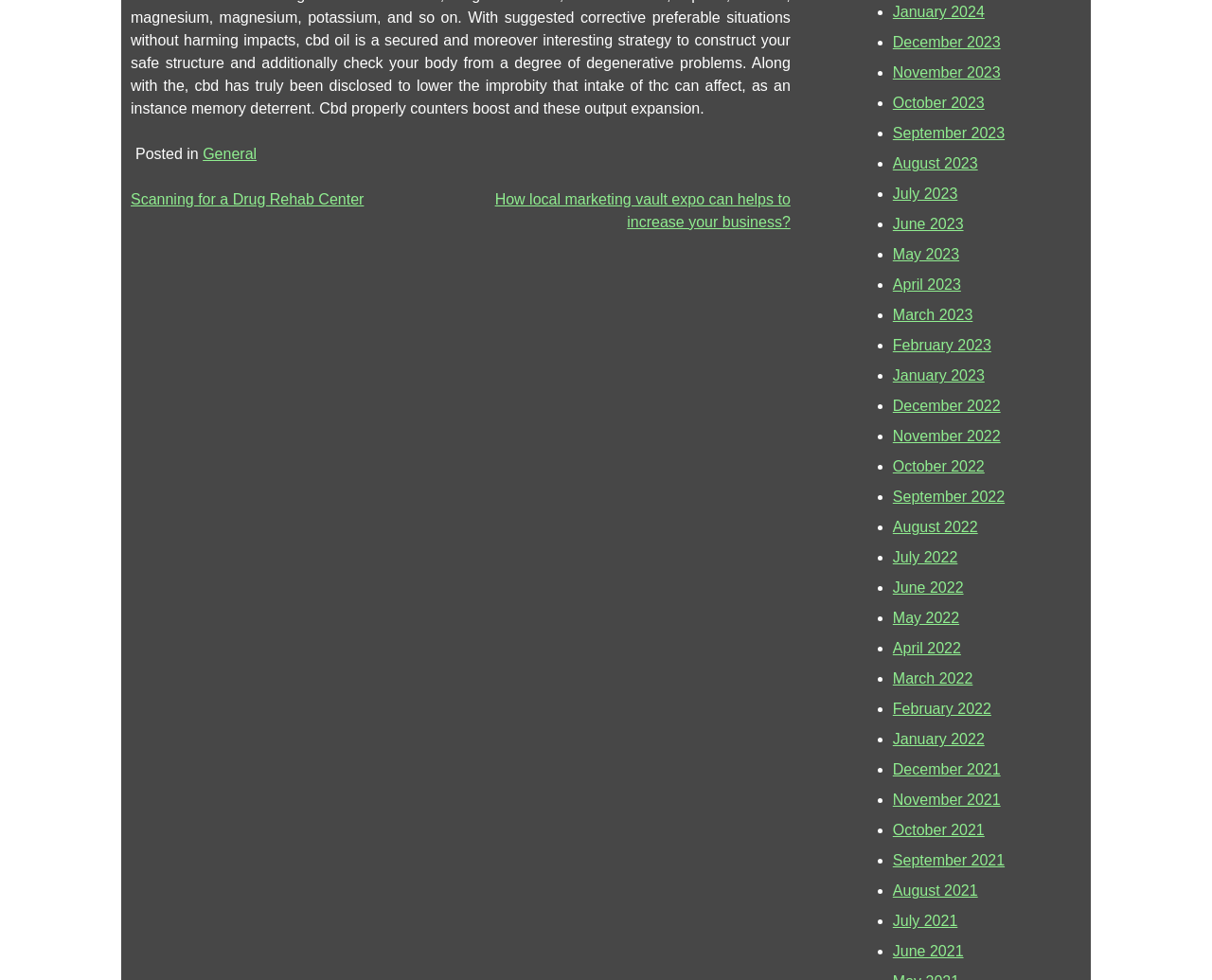Identify the bounding box coordinates of the section to be clicked to complete the task described by the following instruction: "View posts from 'January 2024'". The coordinates should be four float numbers between 0 and 1, formatted as [left, top, right, bottom].

[0.737, 0.004, 0.812, 0.021]